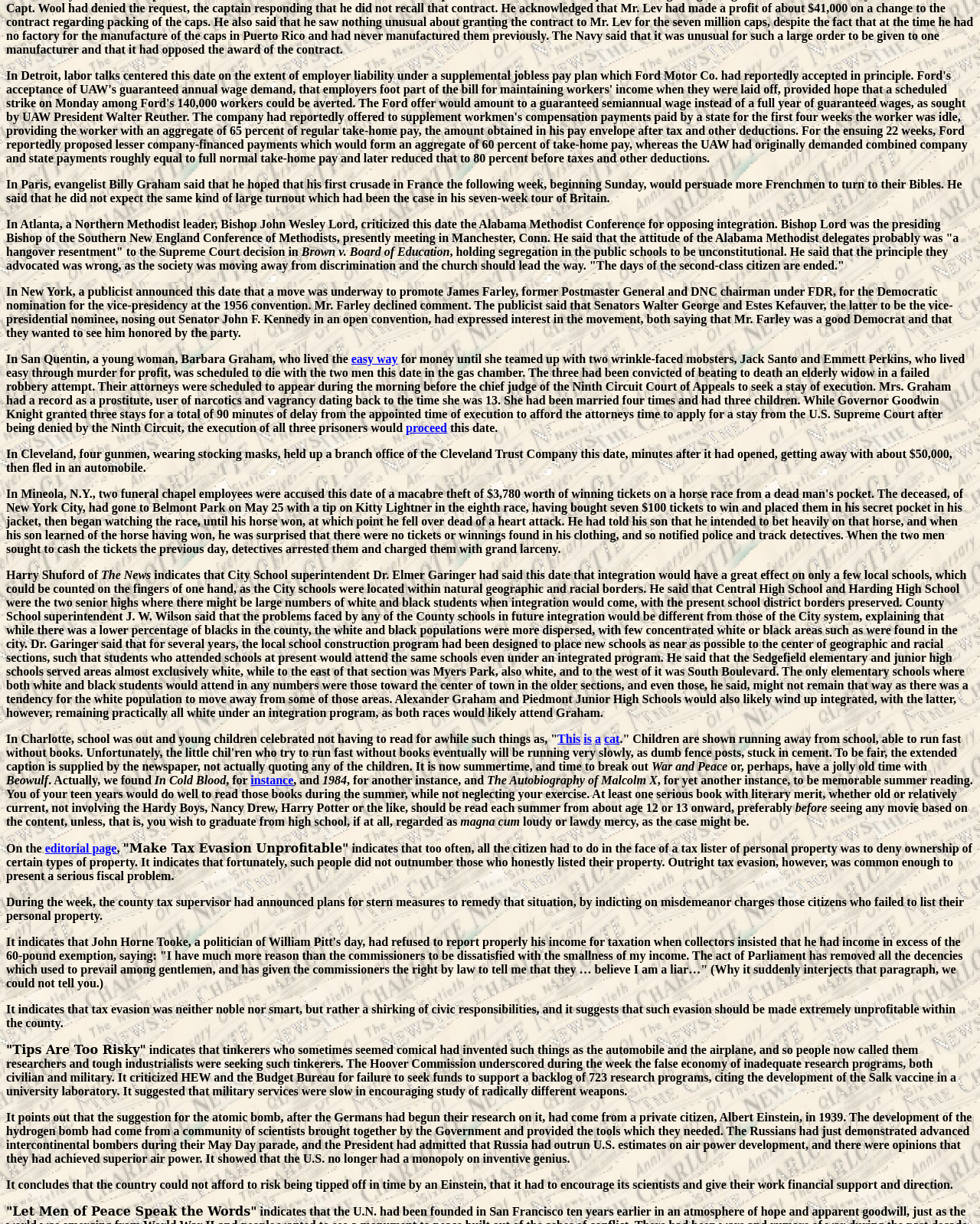Give the bounding box coordinates for this UI element: "instance". The coordinates should be four float numbers between 0 and 1, arranged as [left, top, right, bottom].

[0.256, 0.632, 0.299, 0.643]